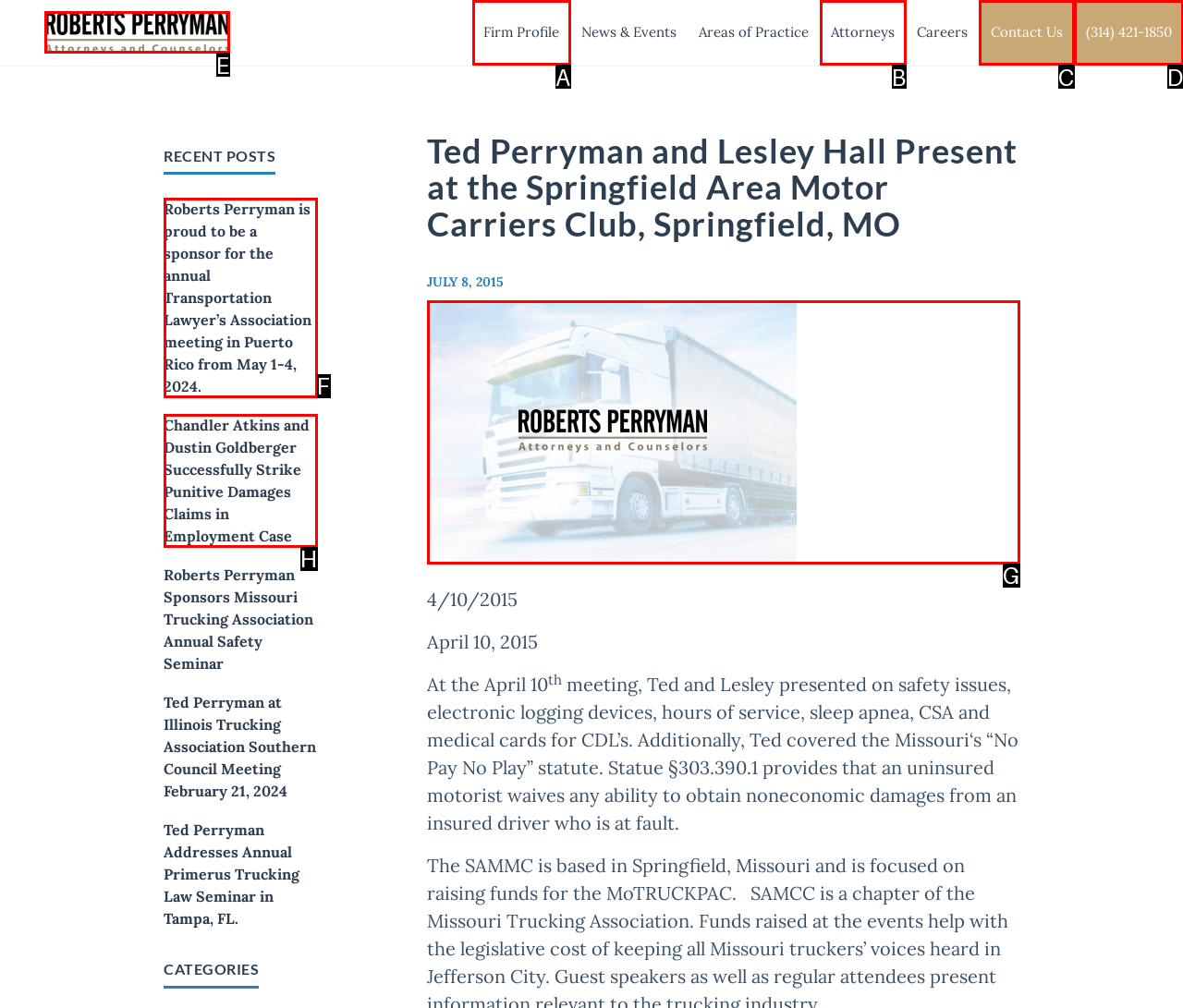Identify the correct UI element to click for this instruction: Call the phone number (314) 421-1850
Respond with the appropriate option's letter from the provided choices directly.

D